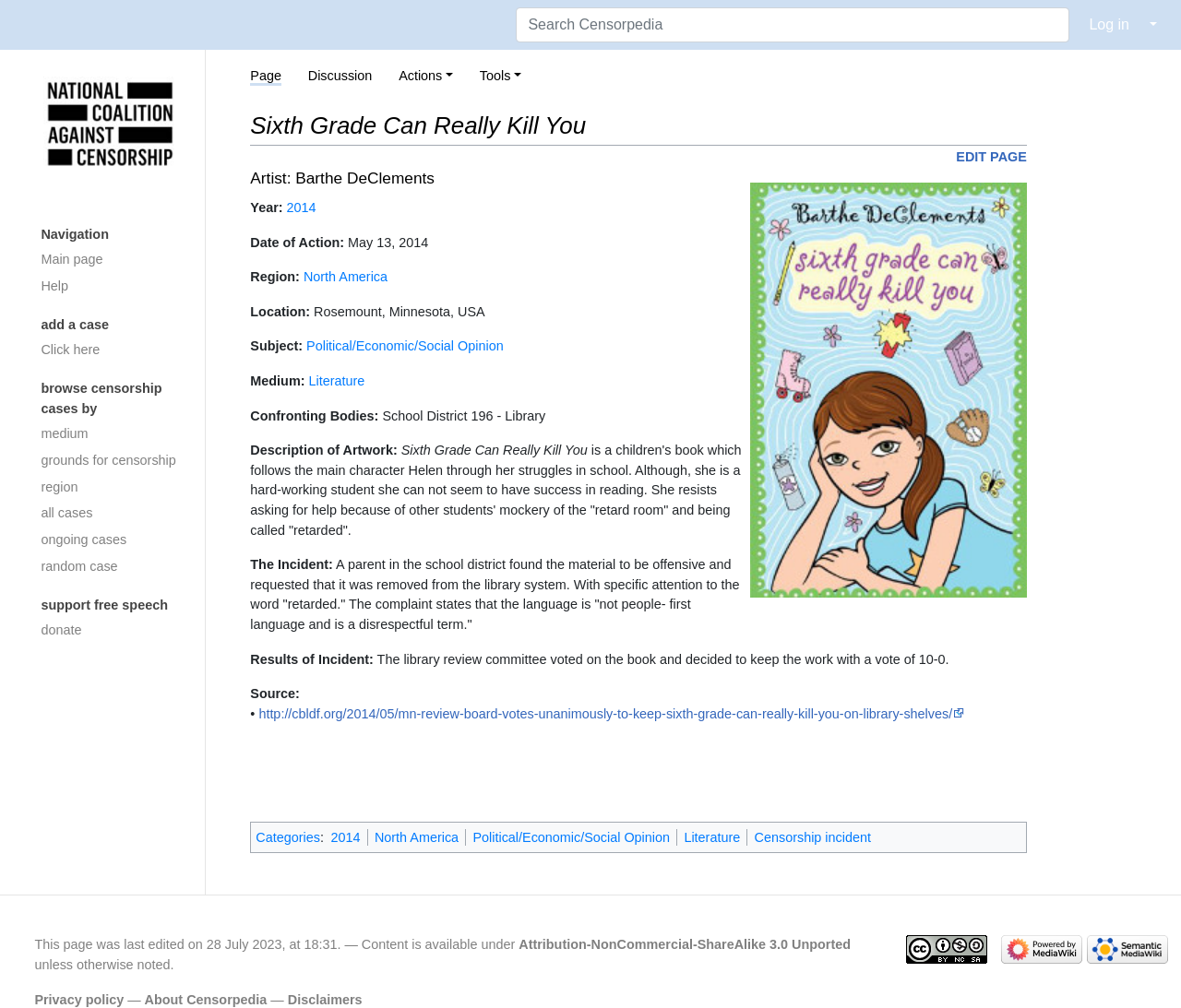Find the bounding box coordinates of the element I should click to carry out the following instruction: "Edit page".

[0.81, 0.149, 0.869, 0.163]